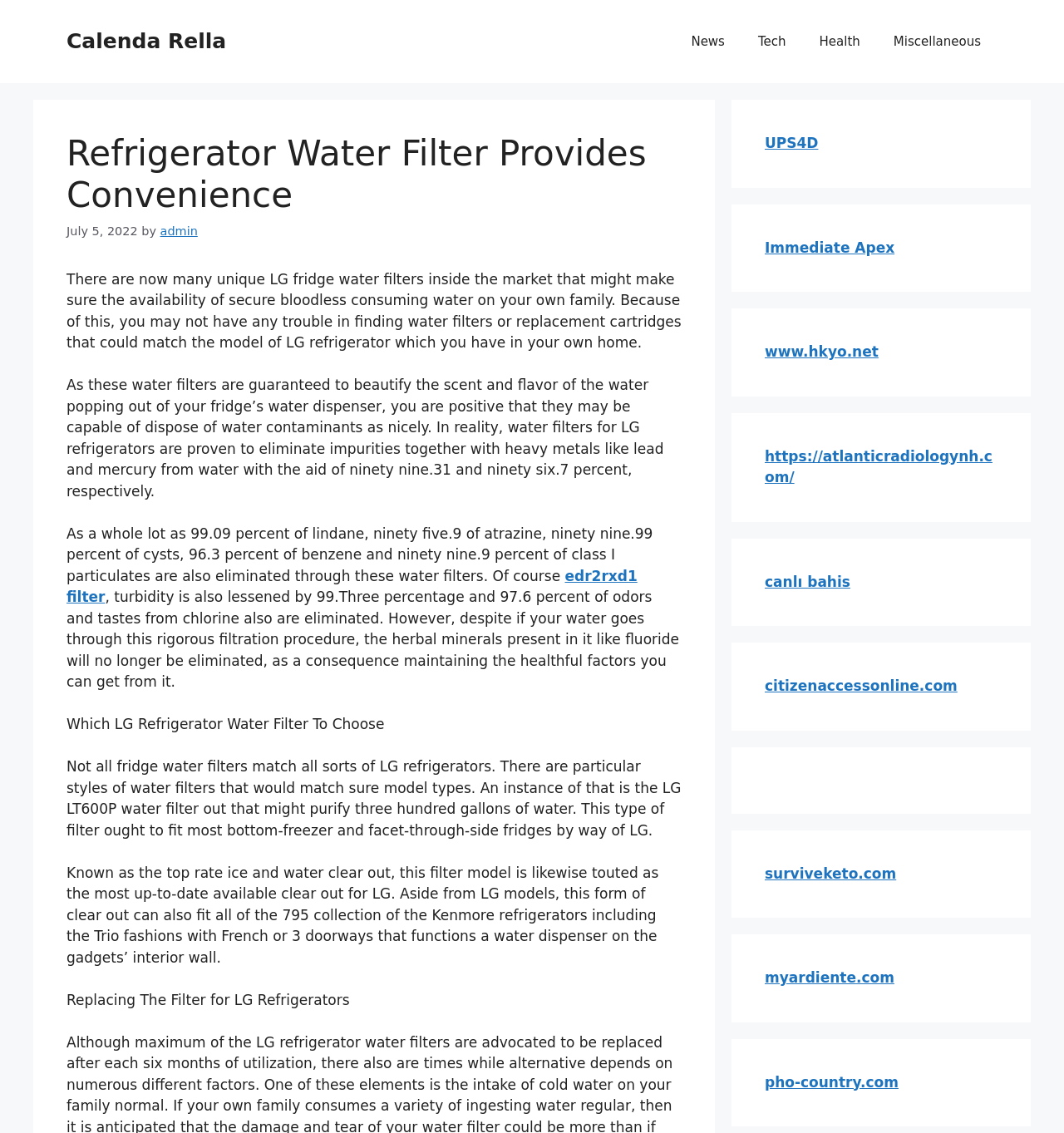Please specify the bounding box coordinates of the clickable section necessary to execute the following command: "Read more about the 'edr2rxd1 filter'".

[0.062, 0.501, 0.599, 0.534]